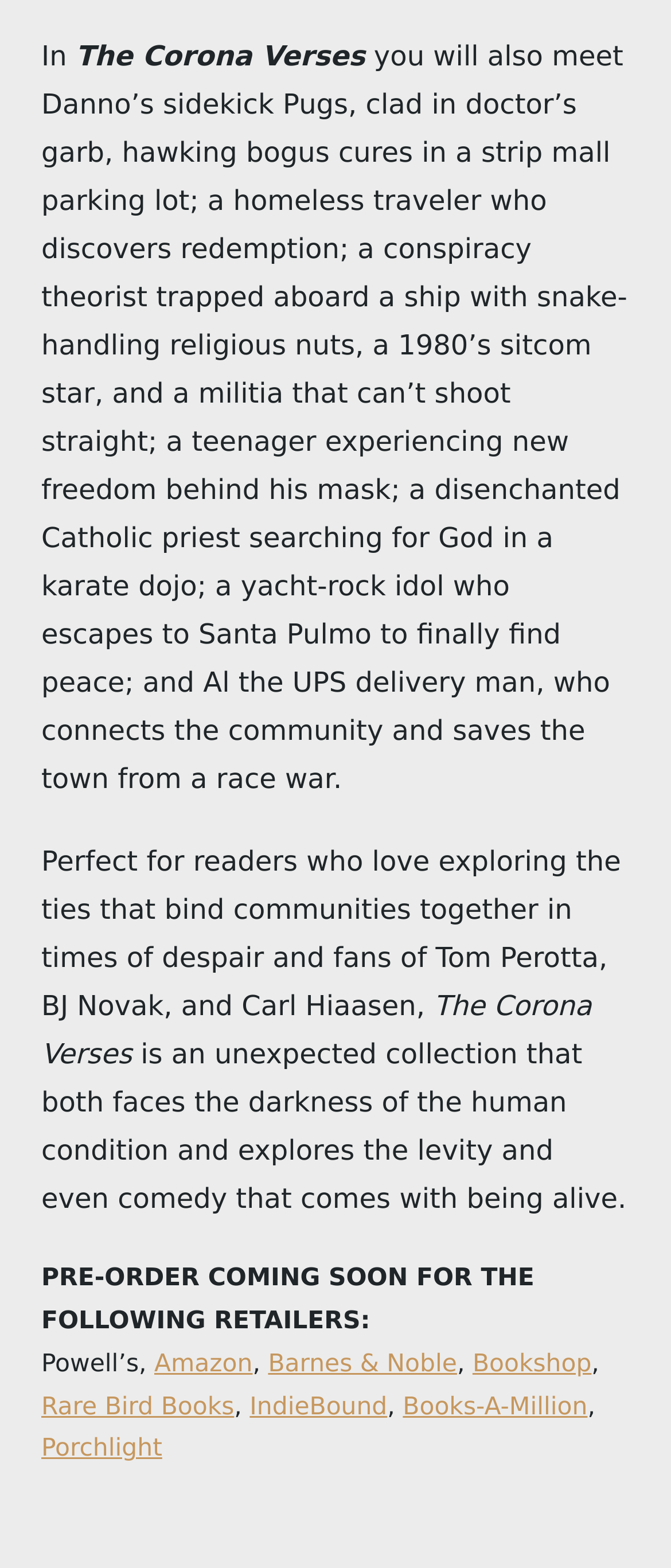Identify the bounding box of the HTML element described here: "aria-label="next-page"". Provide the coordinates as four float numbers between 0 and 1: [left, top, right, bottom].

None